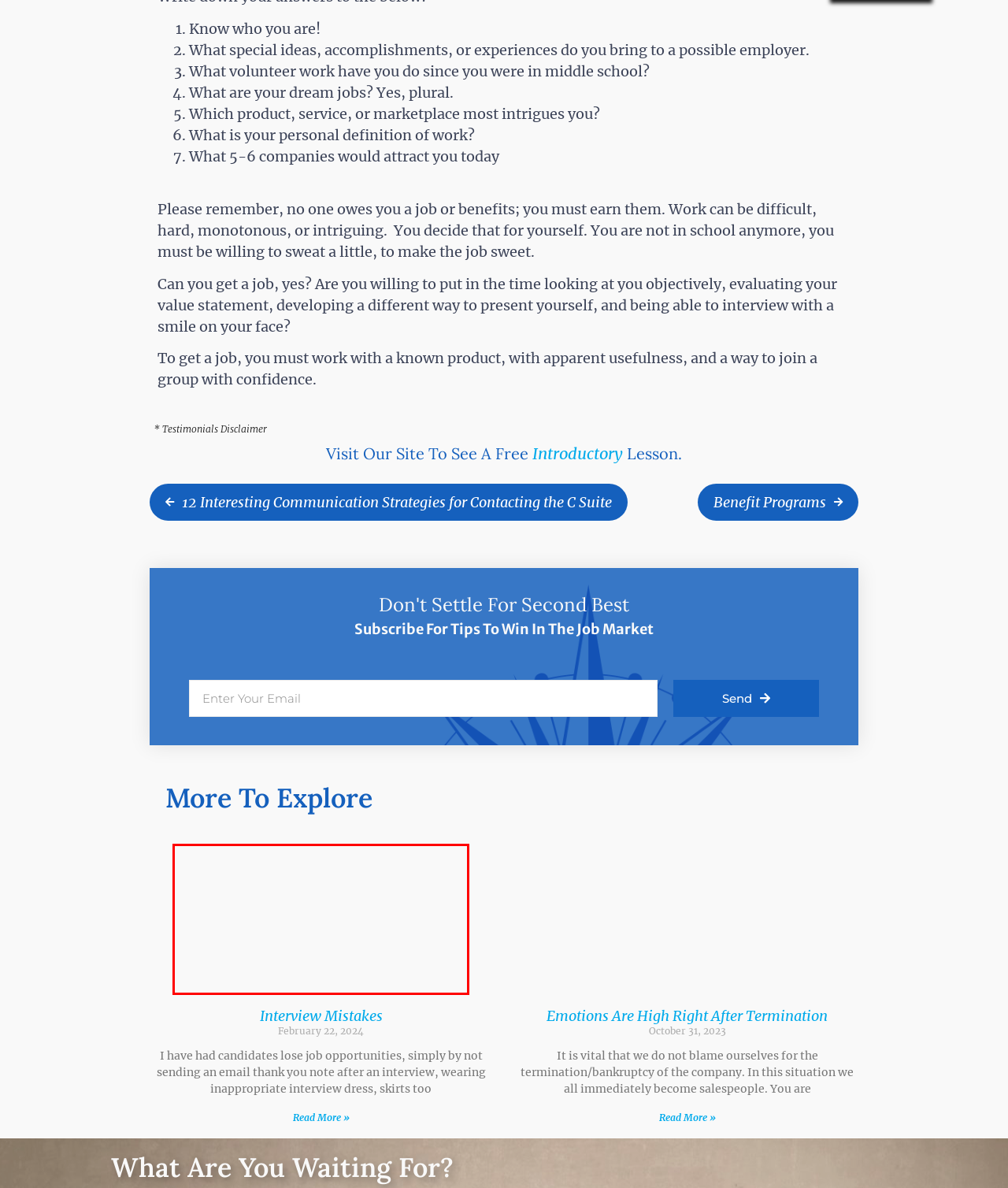Examine the screenshot of a webpage with a red bounding box around an element. Then, select the webpage description that best represents the new page after clicking the highlighted element. Here are the descriptions:
A. Benefit Programs - The Job Course
B. Disclaimers - The Job Course
C. Emotions Are High Right After Termination - The Job Course
D. Interview Mistakes - The Job Course
E. The Job Course - Introductory Unit | The Job Course
F. The Course - The Job Course
G. About - The Job Course
H. 12 Interesting Communication Strategies for Contacting the C Suite - The Job Course

D